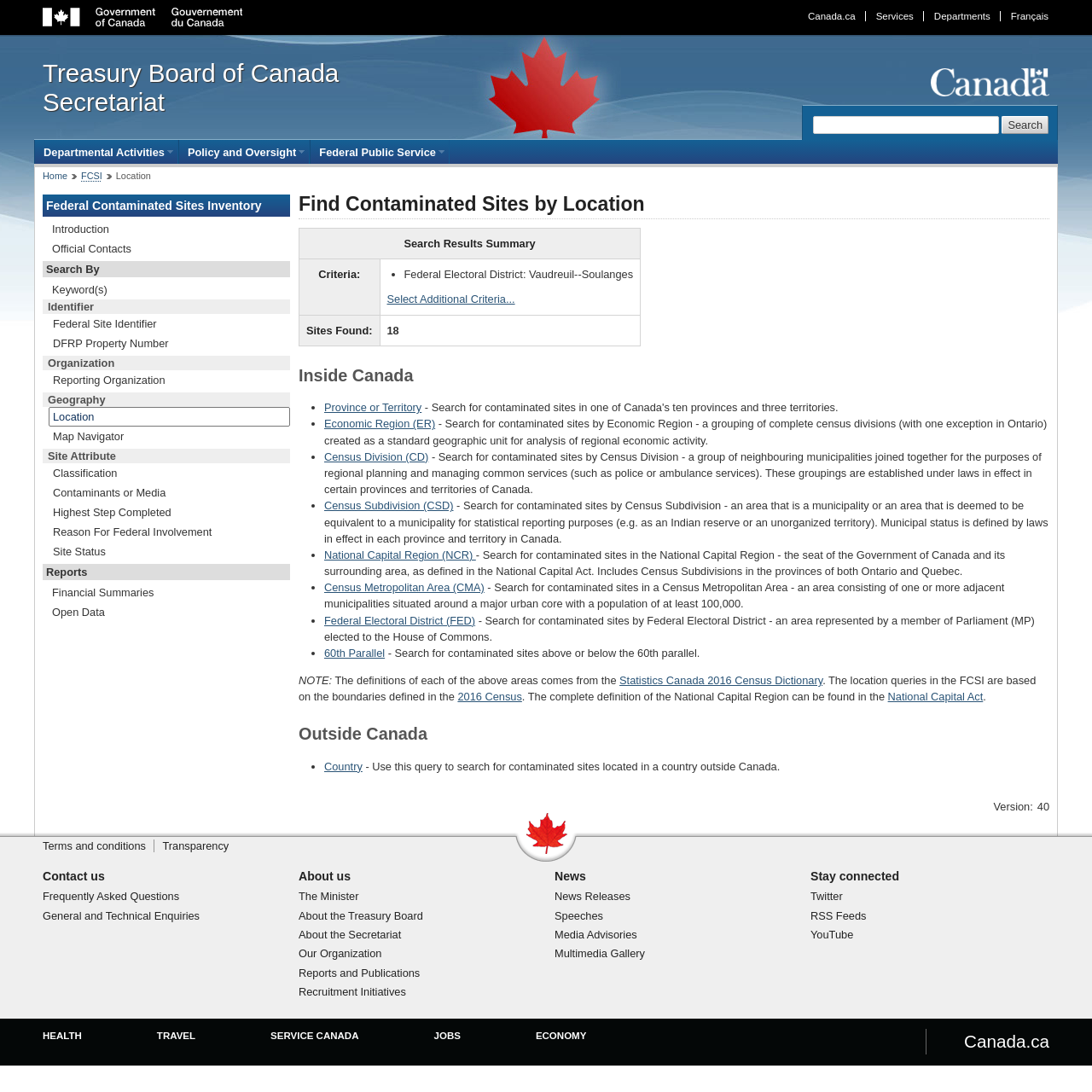Please give the bounding box coordinates of the area that should be clicked to fulfill the following instruction: "Search for contaminated sites by Province or Territory". The coordinates should be in the format of four float numbers from 0 to 1, i.e., [left, top, right, bottom].

[0.297, 0.367, 0.386, 0.379]